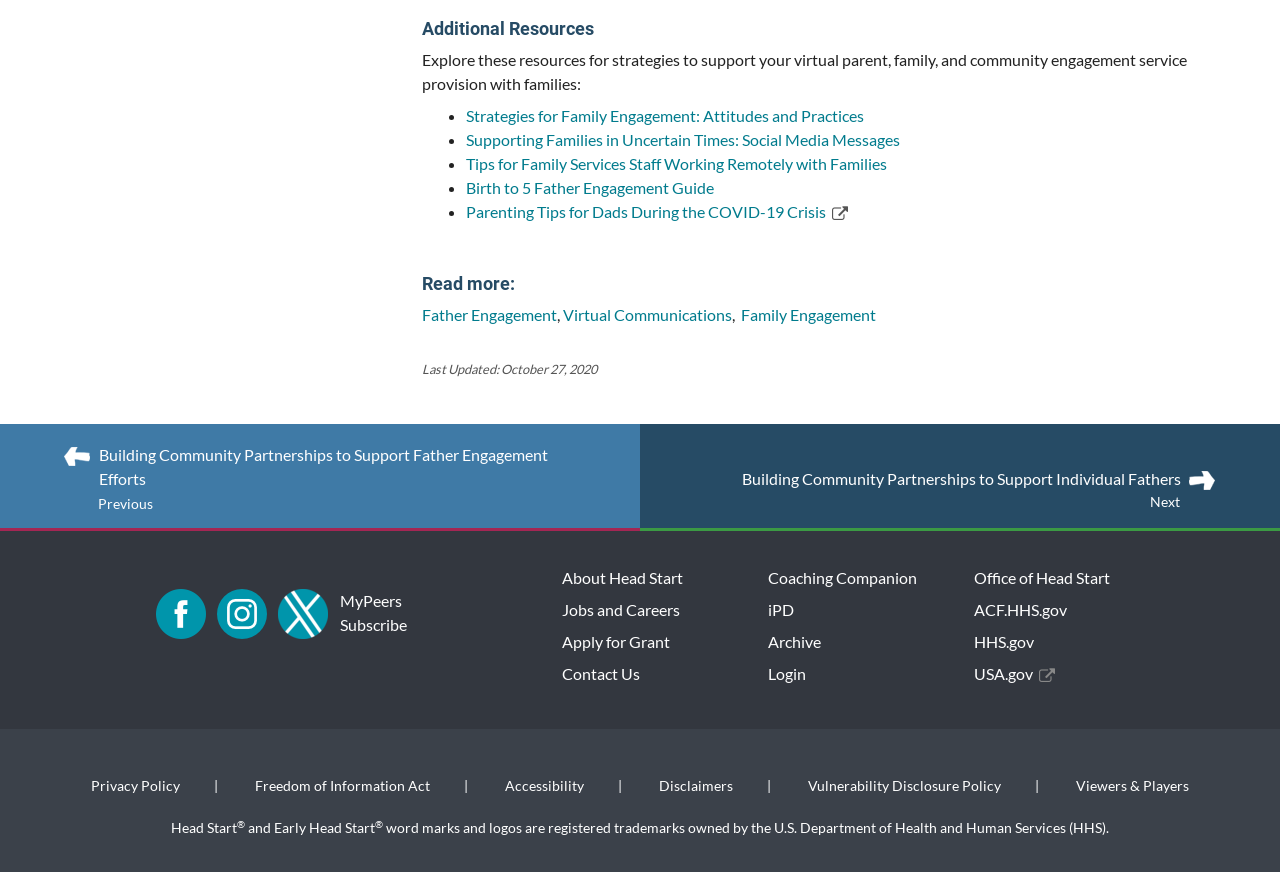Refer to the image and provide an in-depth answer to the question: 
What type of resource is 'Strategies for Family Engagement: Attitudes and Practices'?

The resource 'Strategies for Family Engagement: Attitudes and Practices' is an article, as indicated by the 'Resource Type:' section, which lists 'Article' as the type of resource.